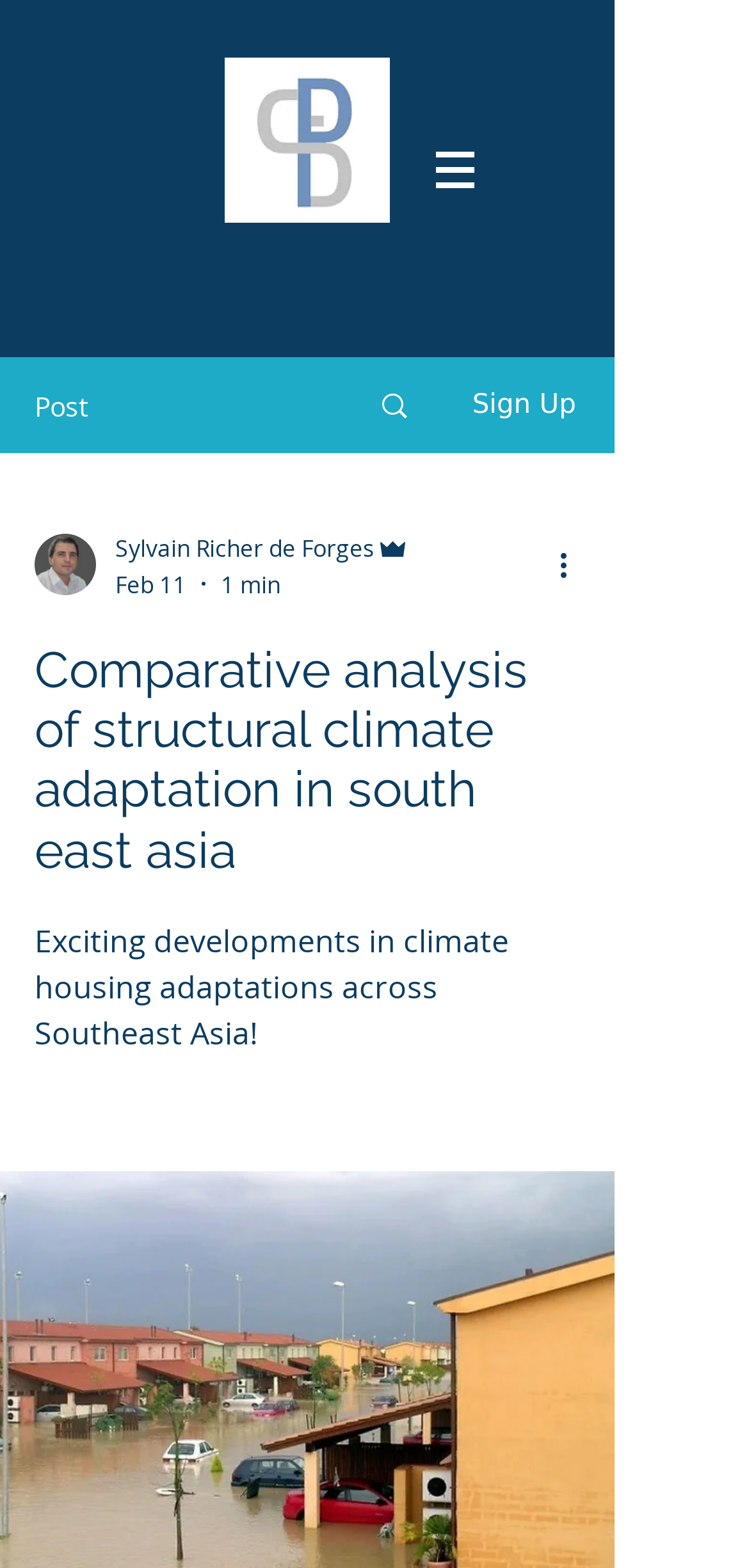Please determine the bounding box coordinates, formatted as (top-left x, top-left y, bottom-right x, bottom-right y), with all values as floating point numbers between 0 and 1. Identify the bounding box of the region described as: Search

[0.466, 0.229, 0.589, 0.288]